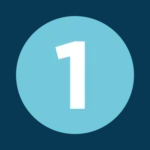What is the purpose of this visual element?
Refer to the image and give a detailed answer to the query.

The caption explains that this visual element is part of a larger narrative aimed at guiding users through the registration phase, highlighting the platform's commitment to user-friendly access to travel services.